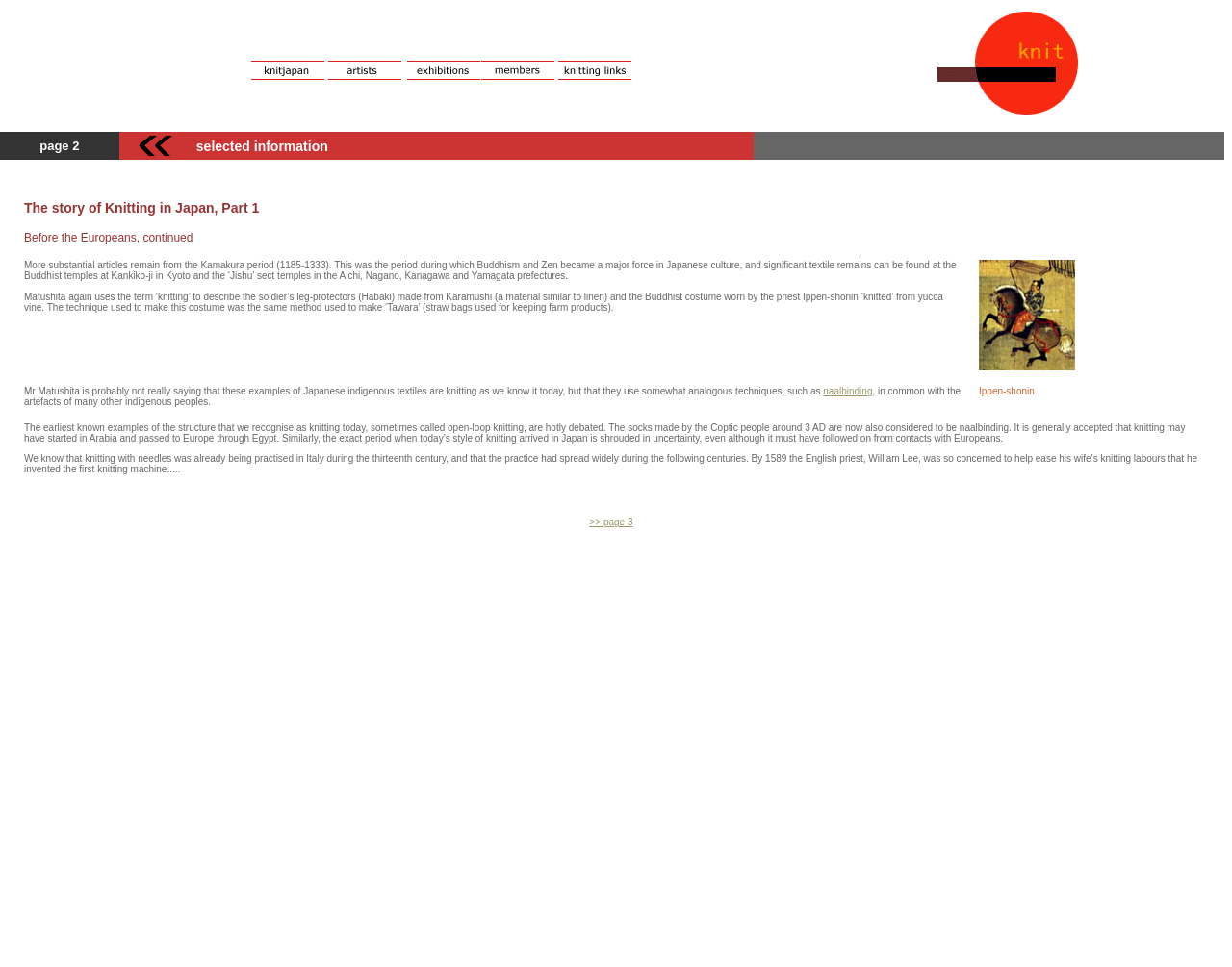What is the text of the first link in the top navigation bar?
Refer to the image and respond with a one-word or short-phrase answer.

home